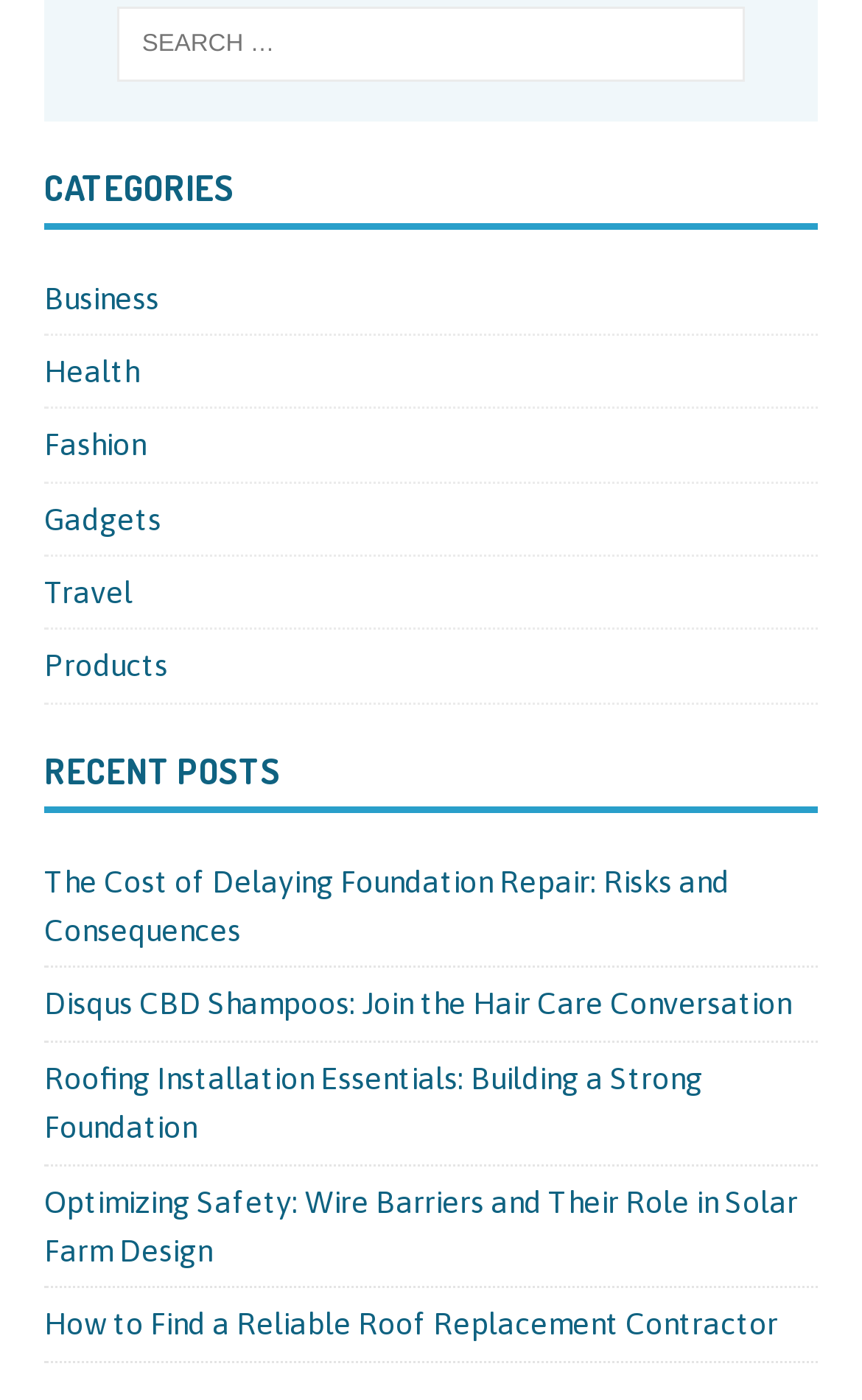Can you give a detailed response to the following question using the information from the image? How many recent posts are listed?

There are 5 recent posts listed under the 'RECENT POSTS' heading, including 'The Cost of Delaying Foundation Repair: Risks and Consequences', 'Disqus CBD Shampoos: Join the Hair Care Conversation', and three others.